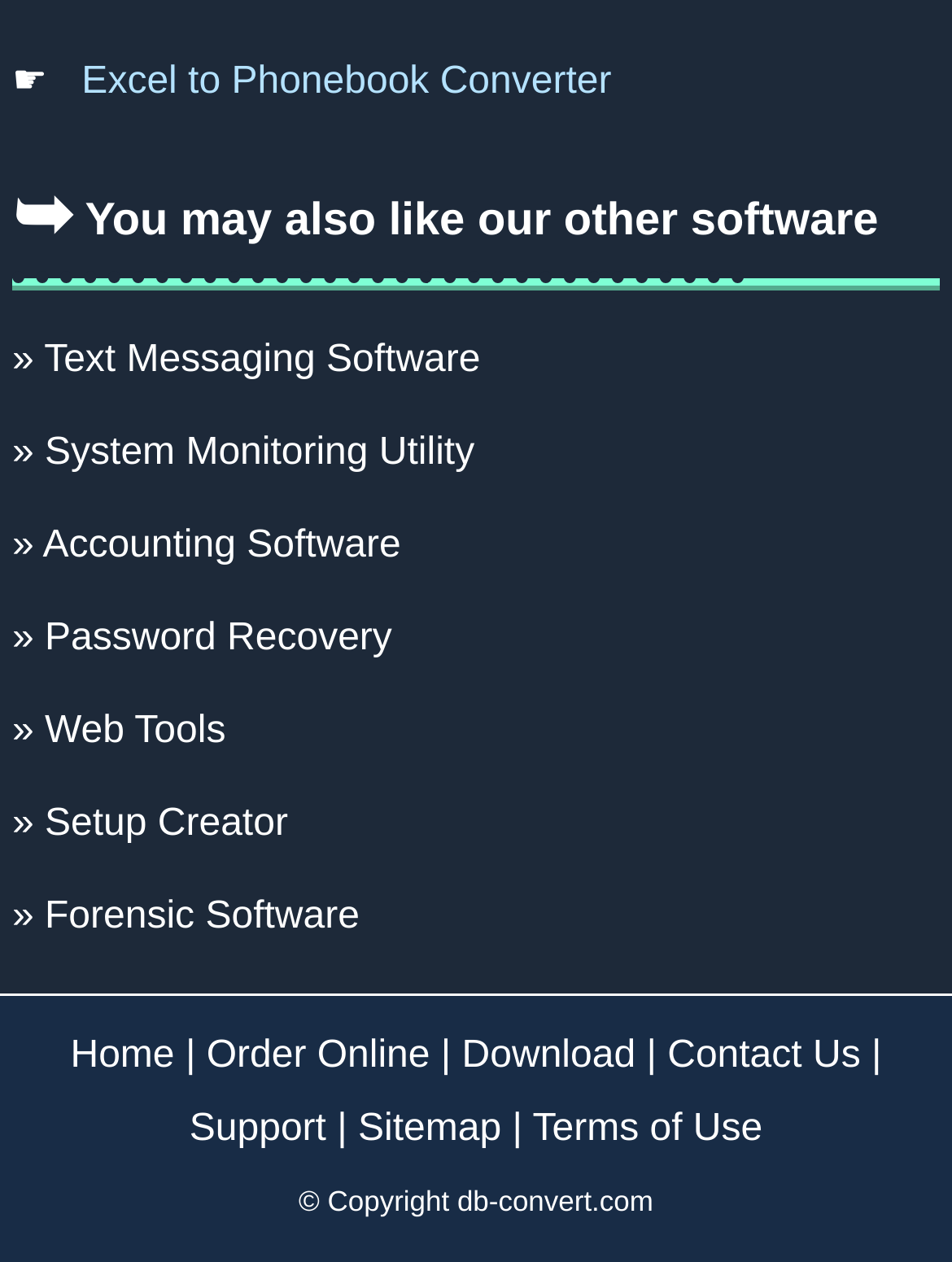Could you determine the bounding box coordinates of the clickable element to complete the instruction: "Contact Us for more information"? Provide the coordinates as four float numbers between 0 and 1, i.e., [left, top, right, bottom].

[0.701, 0.819, 0.904, 0.852]